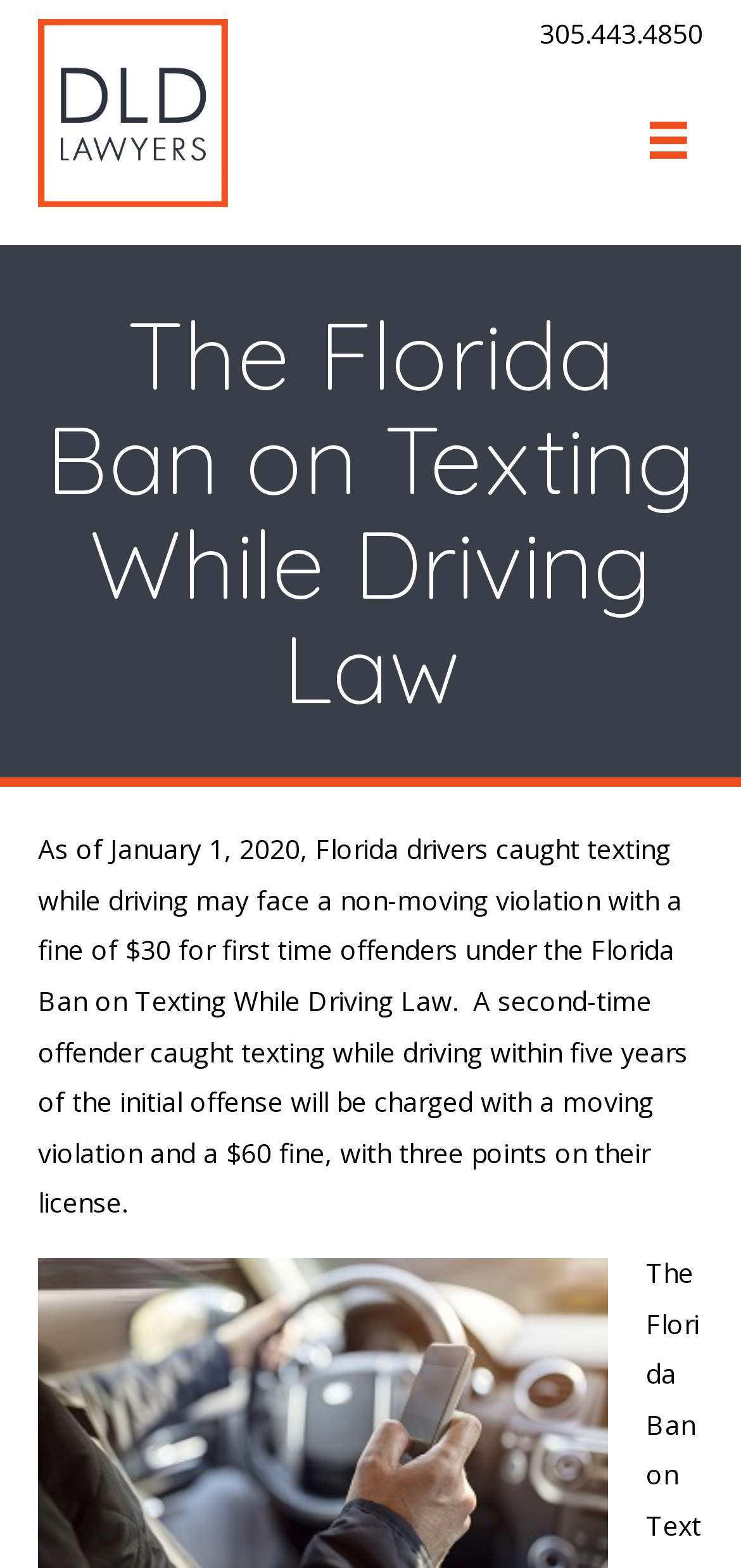What is the fine for first-time offenders?
Utilize the image to construct a detailed and well-explained answer.

I found the fine for first-time offenders by reading the static text element that describes the Florida Ban on Texting While Driving Law, which states that first-time offenders will face a non-moving violation with a fine of $30.